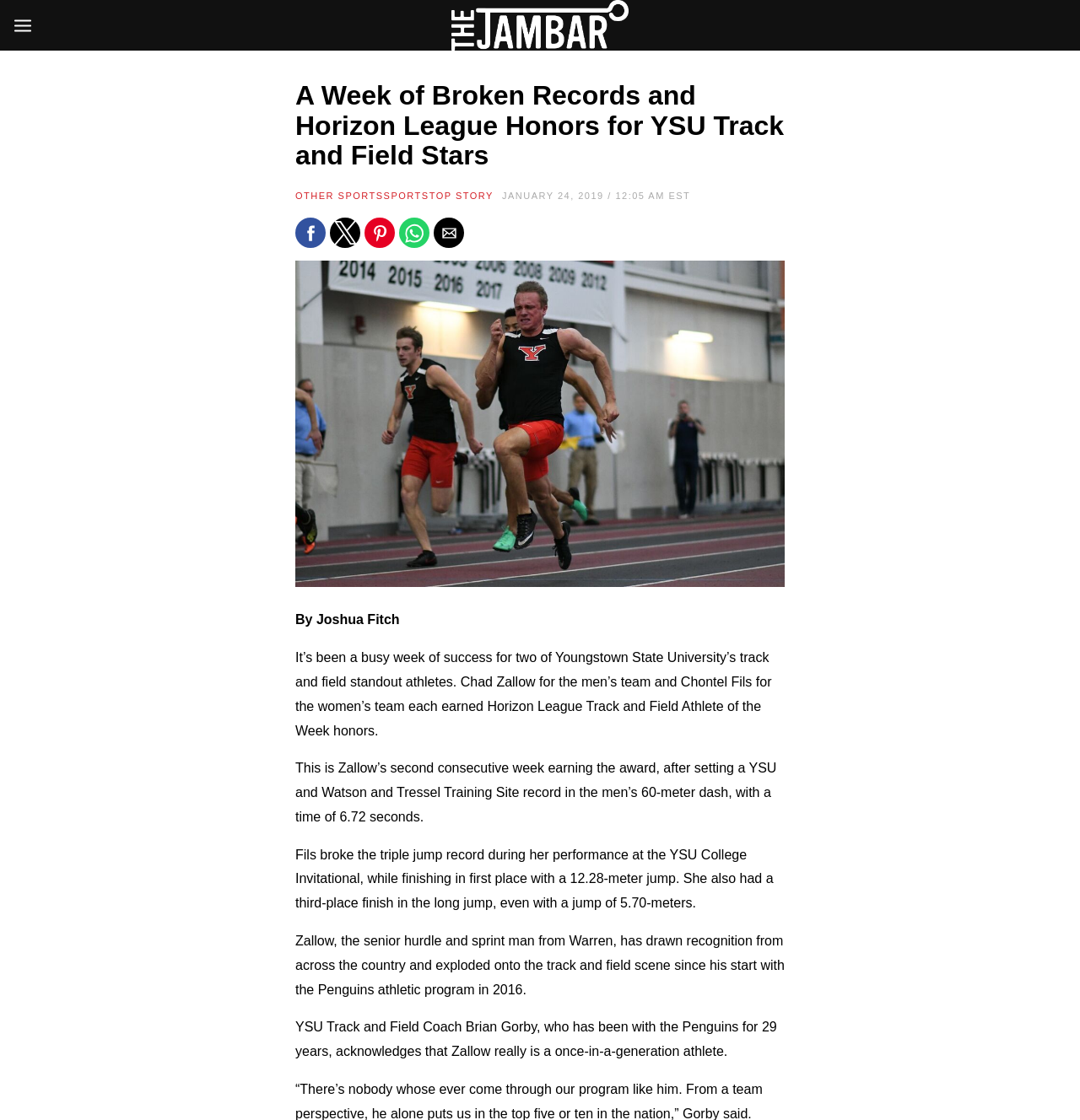What is the name of the university?
Analyze the screenshot and provide a detailed answer to the question.

The name of the university is mentioned in the text as 'Youngstown State University' which is the affiliation of the track and field athletes mentioned in the article.